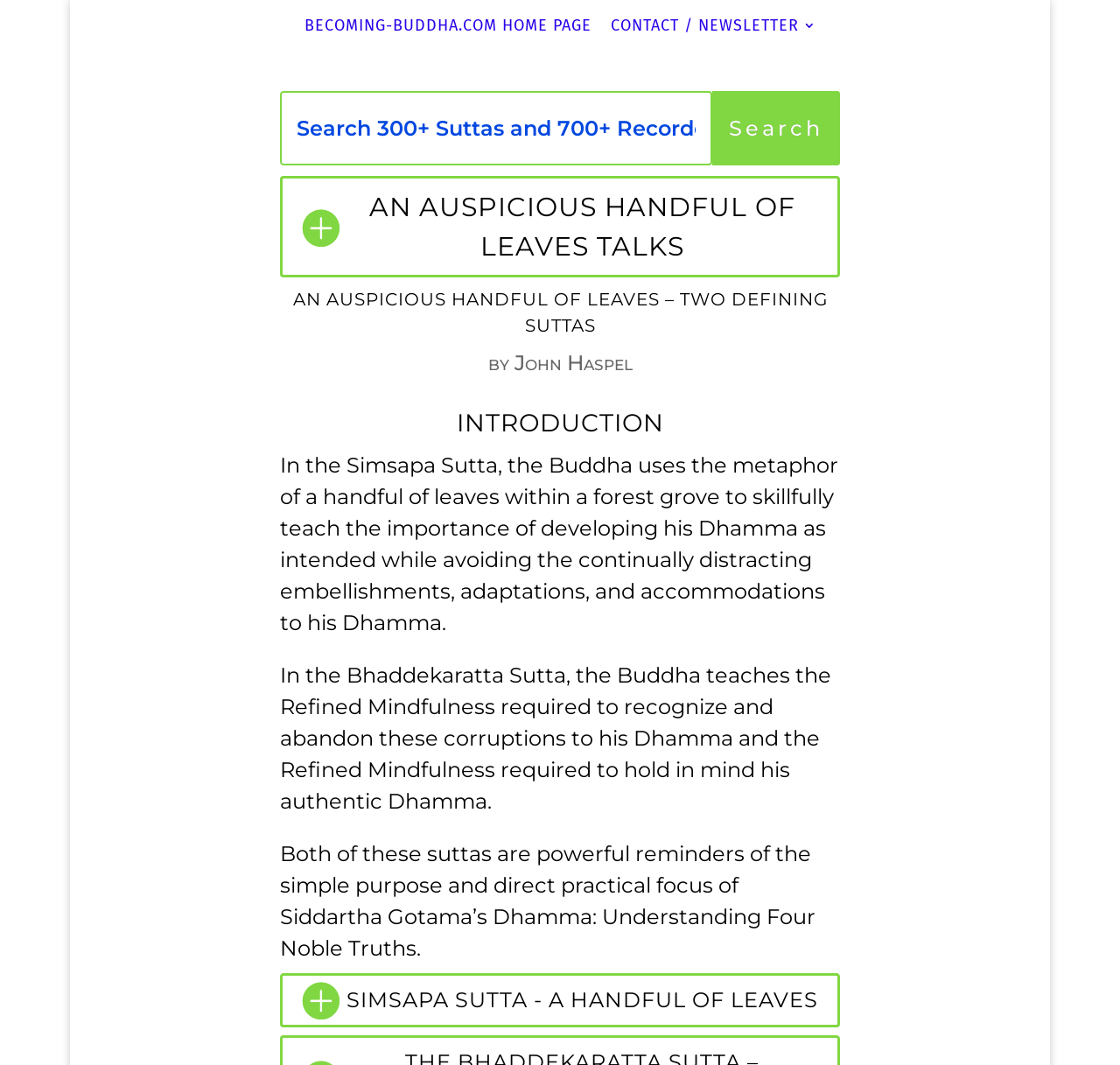Craft a detailed narrative of the webpage's structure and content.

The webpage is about a Buddhist teaching, specifically discussing two suttas: "An Auspicious Handful of Leaves" and "Bhaddekaratta Sutta". At the top, there are three navigation links: "BECOMING-BUDDHA.COM HOME PAGE" on the left, "CONTACT / NEWSLETTER 3" on the right, and a search bar in the middle. The search bar has a text box and a "Search" button.

Below the navigation links, there is a heading "AN AUSPICIOUS HANDFUL OF LEAVES TALKS" followed by a title "AN AUSPICIOUS HANDFUL OF LEAVES – TWO DEFINING SUTTAS" with the author's name "John Haspel" next to it.

The main content of the webpage is divided into sections. The first section is an introduction, which explains the importance of developing the Buddha's Dhamma as intended while avoiding distractions. The text is a summary of the Simsapa Sutta, which uses the metaphor of a handful of leaves to teach this lesson.

The next section discusses the Bhaddekaratta Sutta, which teaches the Refined Mindfulness required to recognize and abandon corruptions to the Dhamma and to hold in mind the authentic Dhamma. 

Finally, there is a conclusion that summarizes the simple purpose and direct practical focus of Siddartha Gotama's Dhamma: Understanding Four Noble Truths. The webpage ends with a heading "SIMSAPA SUTTA - A HANDFUL OF LEAVES" at the bottom.